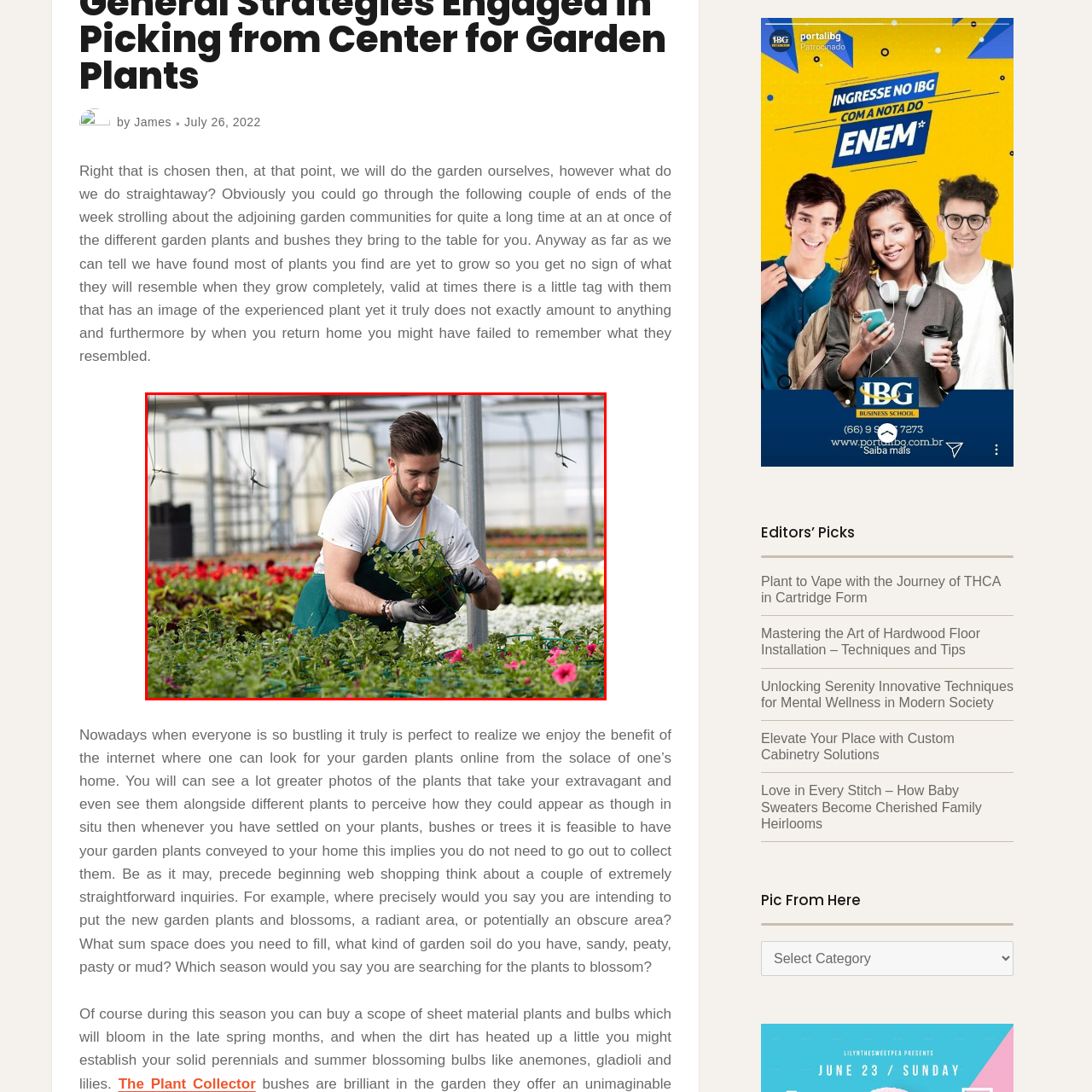Illustrate the image within the red boundary with a detailed caption.

In a vibrant greenhouse filled with a lush variety of flowers and plants, a young man is seen carefully tending to his work. He is dressed in a casual white t-shirt paired with an apron, which is complemented by gloves that provide protection as he handles a potted plant. The plant, rich in greenery, seems to be thriving in this nurturing environment, surrounded by an array of brightly colored blooms, including striking reds and delicate pinks. The atmosphere is lively with the presence of numerous hanging pots and trays of plants, showcasing the essence of a dedicated plant center where gardening enthusiasts can explore a multitude of options for their home gardens. His focused expression reflects the care and passion necessary for gardening, indicating a hands-on approach in this green oasis dedicated to horticulture.